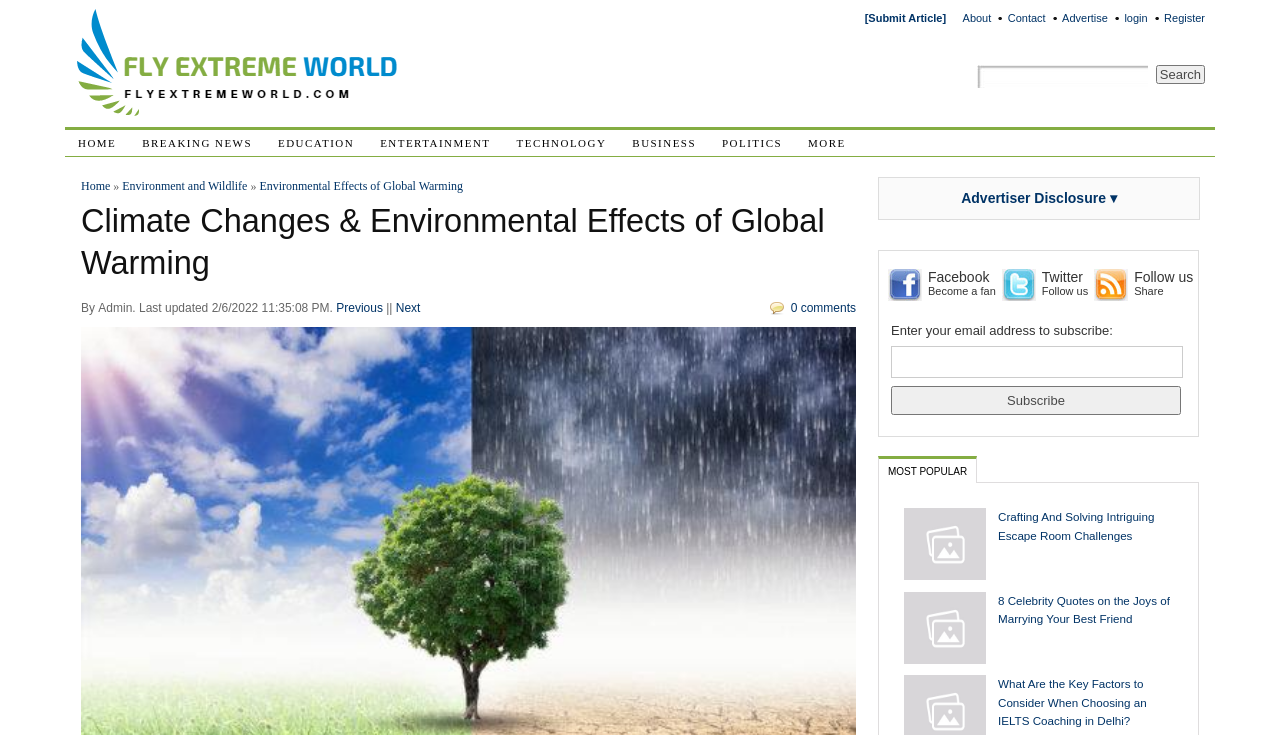Predict the bounding box of the UI element that fits this description: "uwdprsq".

None